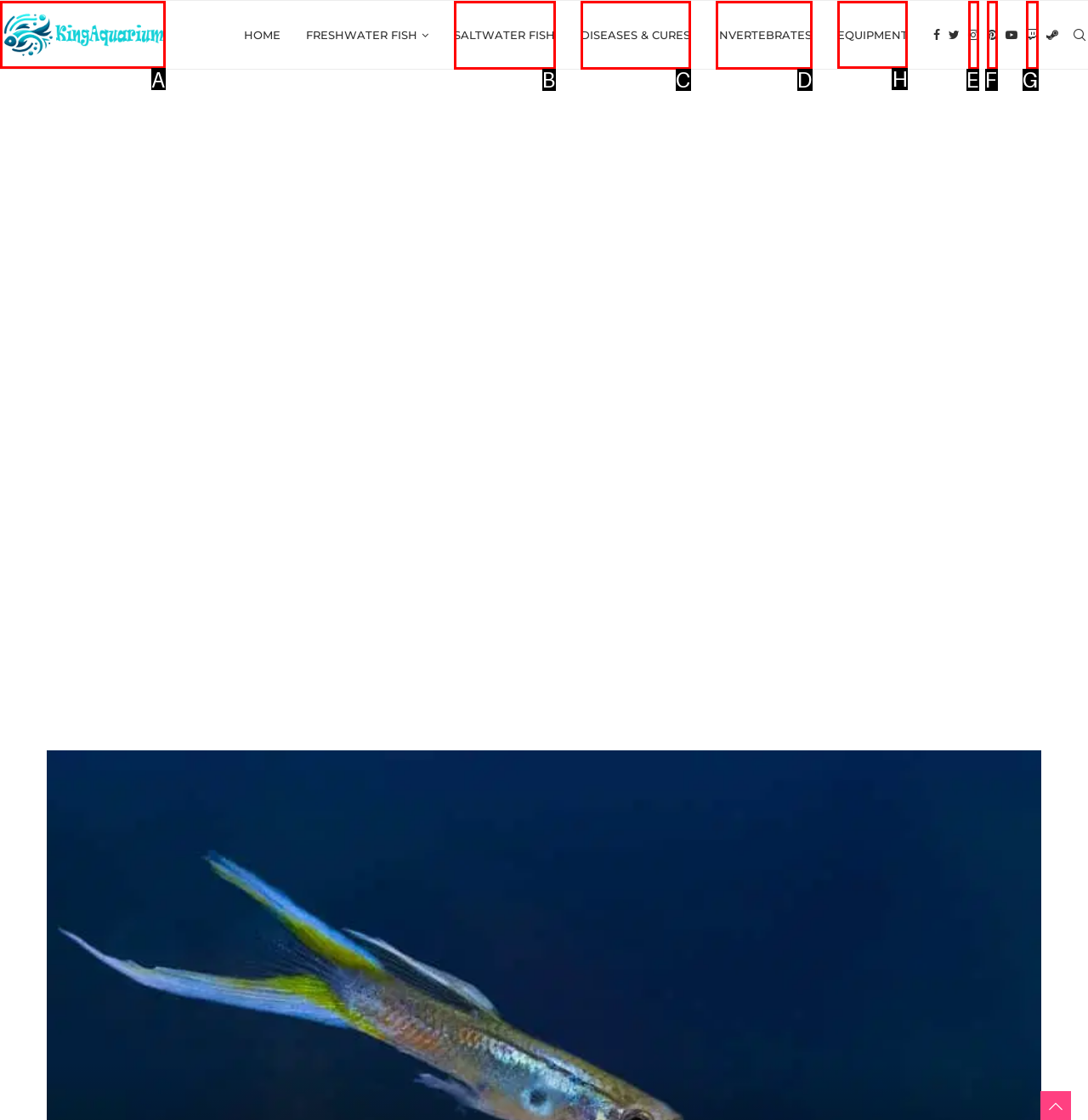Select the letter of the UI element you need to click on to fulfill this task: Click on the 'Log In' button. Write down the letter only.

None